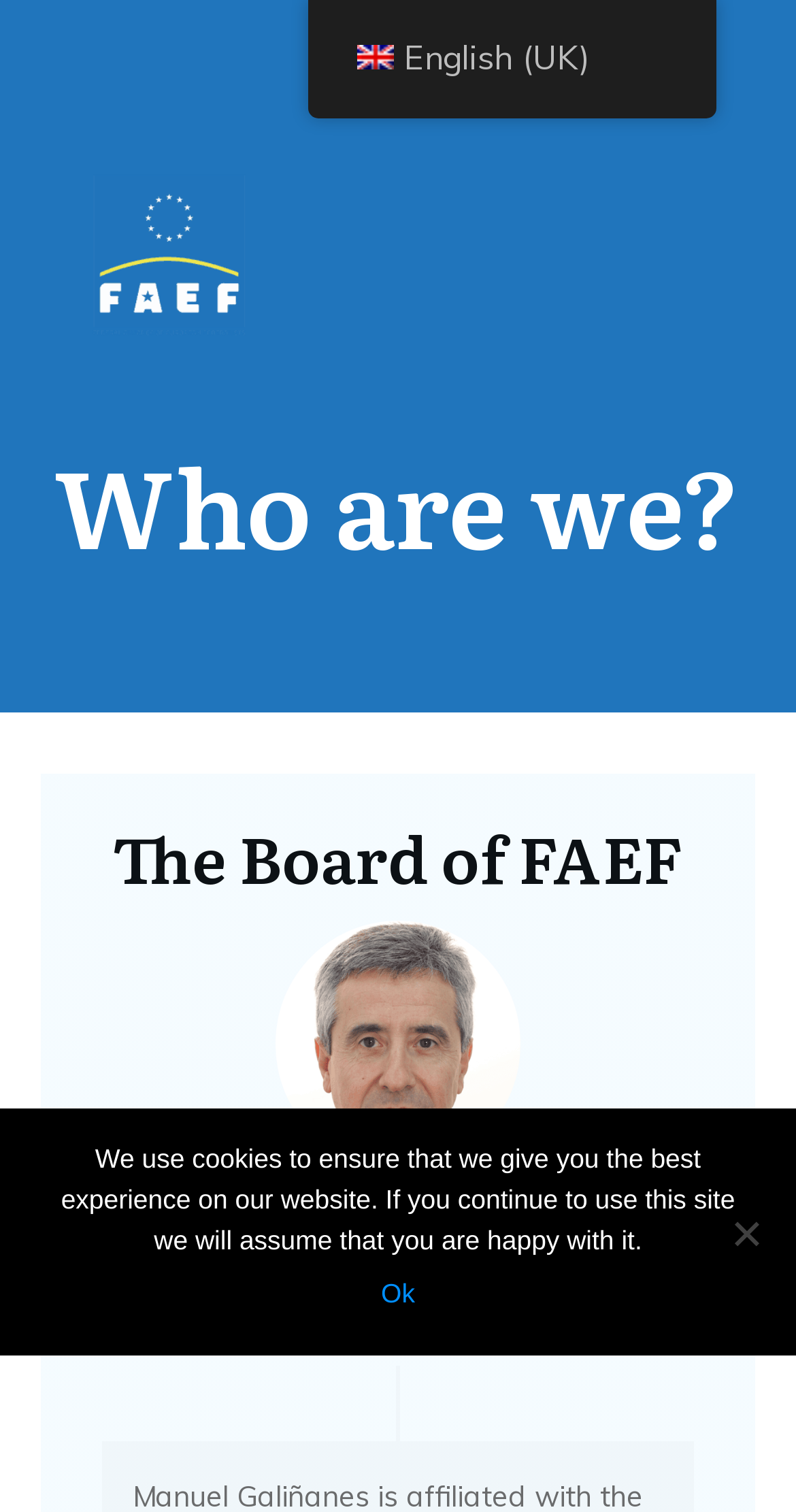What is the main heading of this webpage? Please extract and provide it.

The Board of FAEF